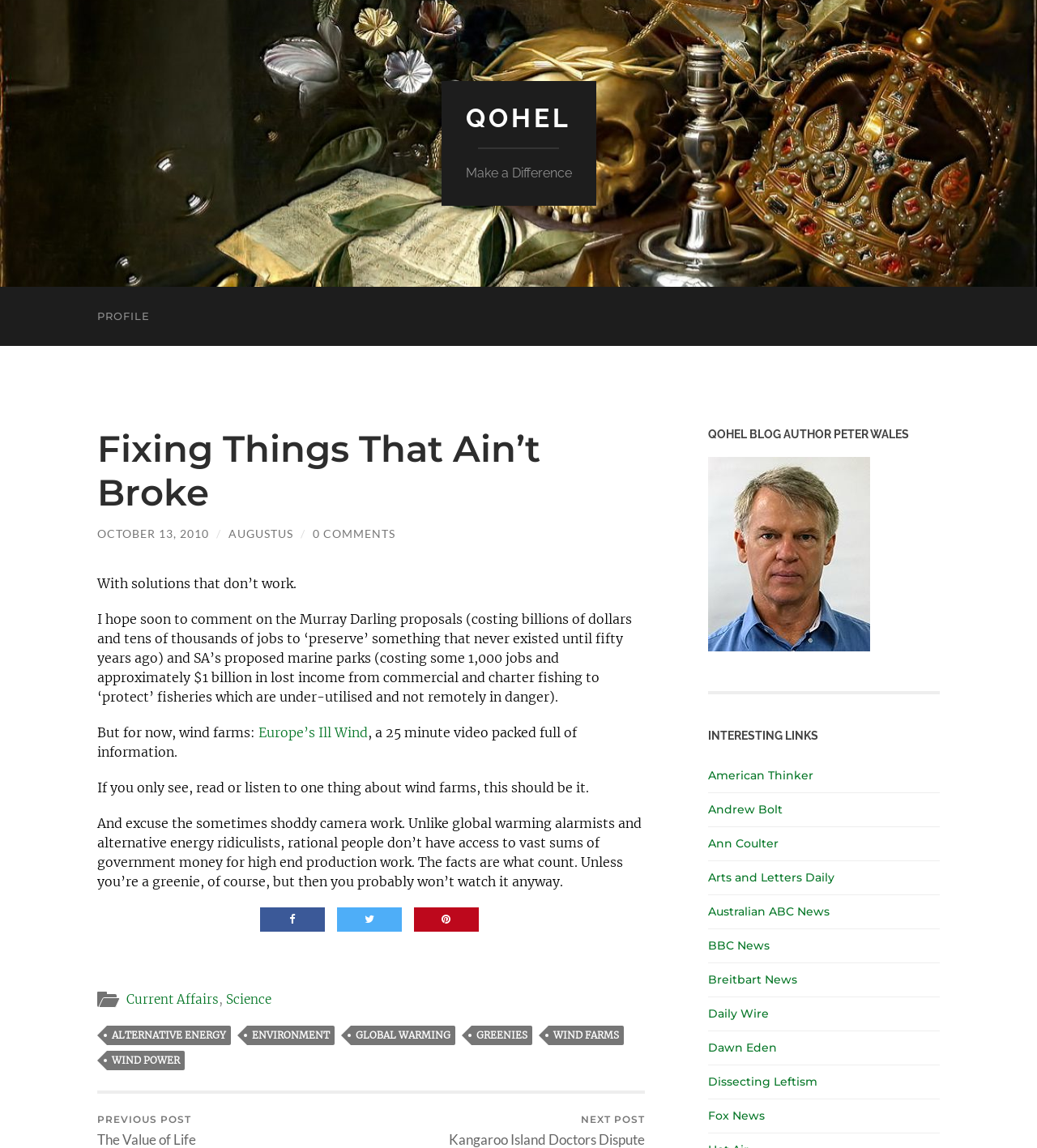Using the element description provided, determine the bounding box coordinates in the format (top-left x, top-left y, bottom-right x, bottom-right y). Ensure that all values are floating point numbers between 0 and 1. Element description: Arts and Letters Daily

[0.683, 0.758, 0.805, 0.77]